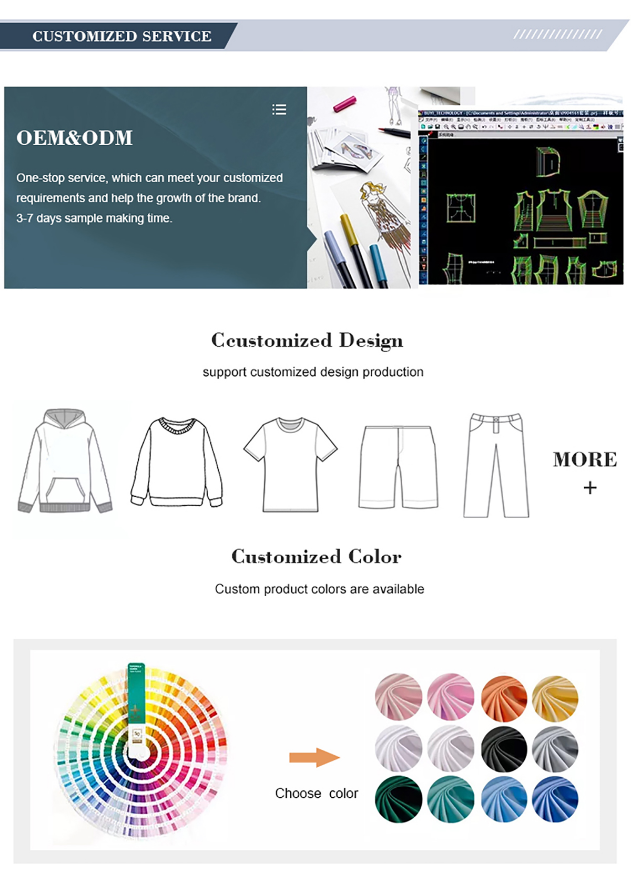Create an elaborate description of the image, covering every aspect.

The image showcases a comprehensive overview of a customized service, emphasizing OEM and ODM solutions for brands. At the top, there is a bold title "OEM&ODM," instructing potential clients on the tailored services available, which can help grow their brand with a quick turnaround time for samples (3-7 days). Below this section, two distinct features are illustrated: *Customized Design*, highlighting support for personalized apparel production, featuring sketches of various clothing items including a hoodie, sweater, t-shirt, shorts, and pants. The second feature, *Customized Color*, presents a vibrant color wheel alongside various fabric swatch options, inviting customers to choose their desired colors for their products. This visual emphasizes both design flexibility and color personalization, catering to the unique needs of brands looking for customized solutions.